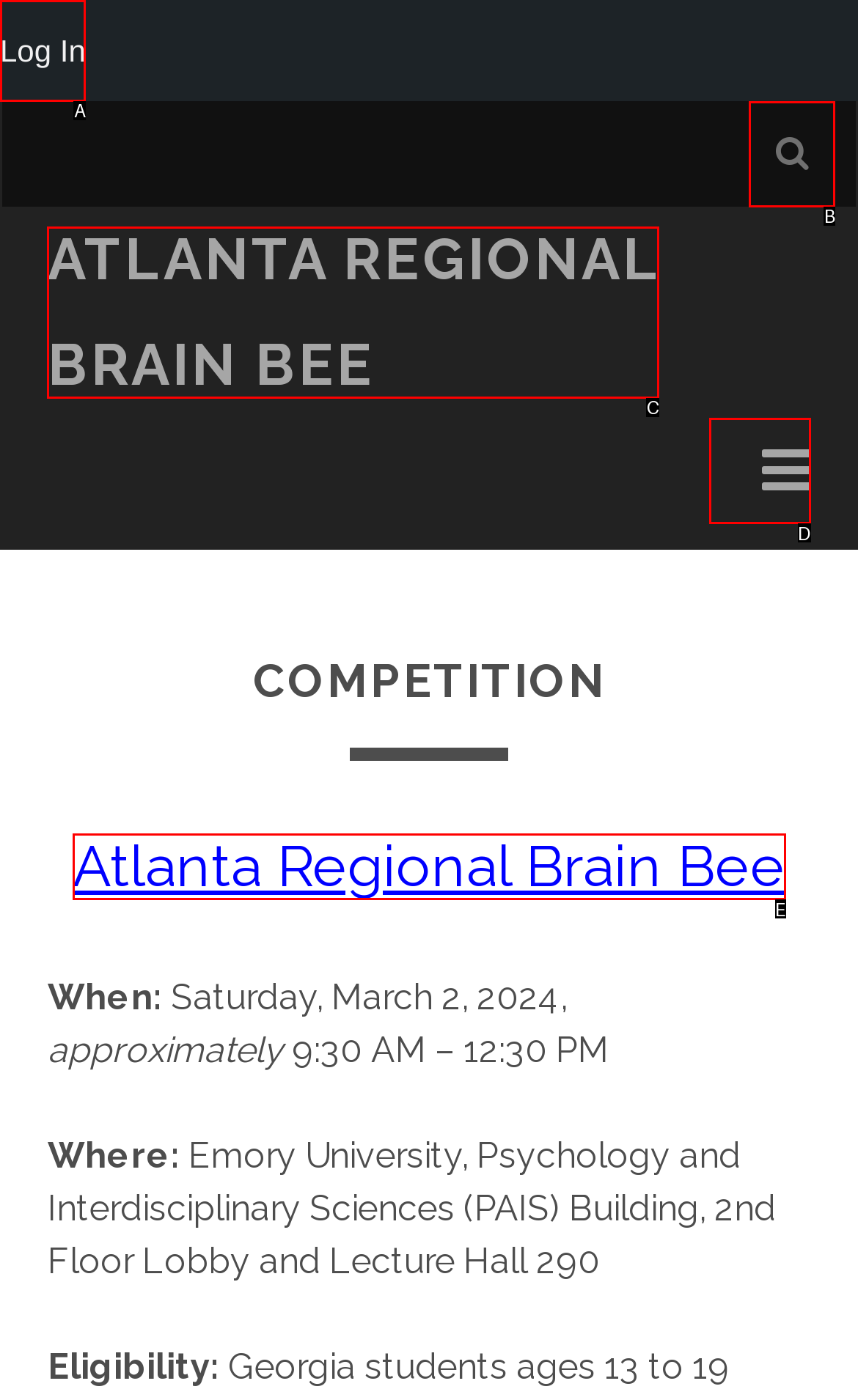Find the HTML element that matches the description provided: Atlanta Regional Brain Bee
Answer using the corresponding option letter.

E